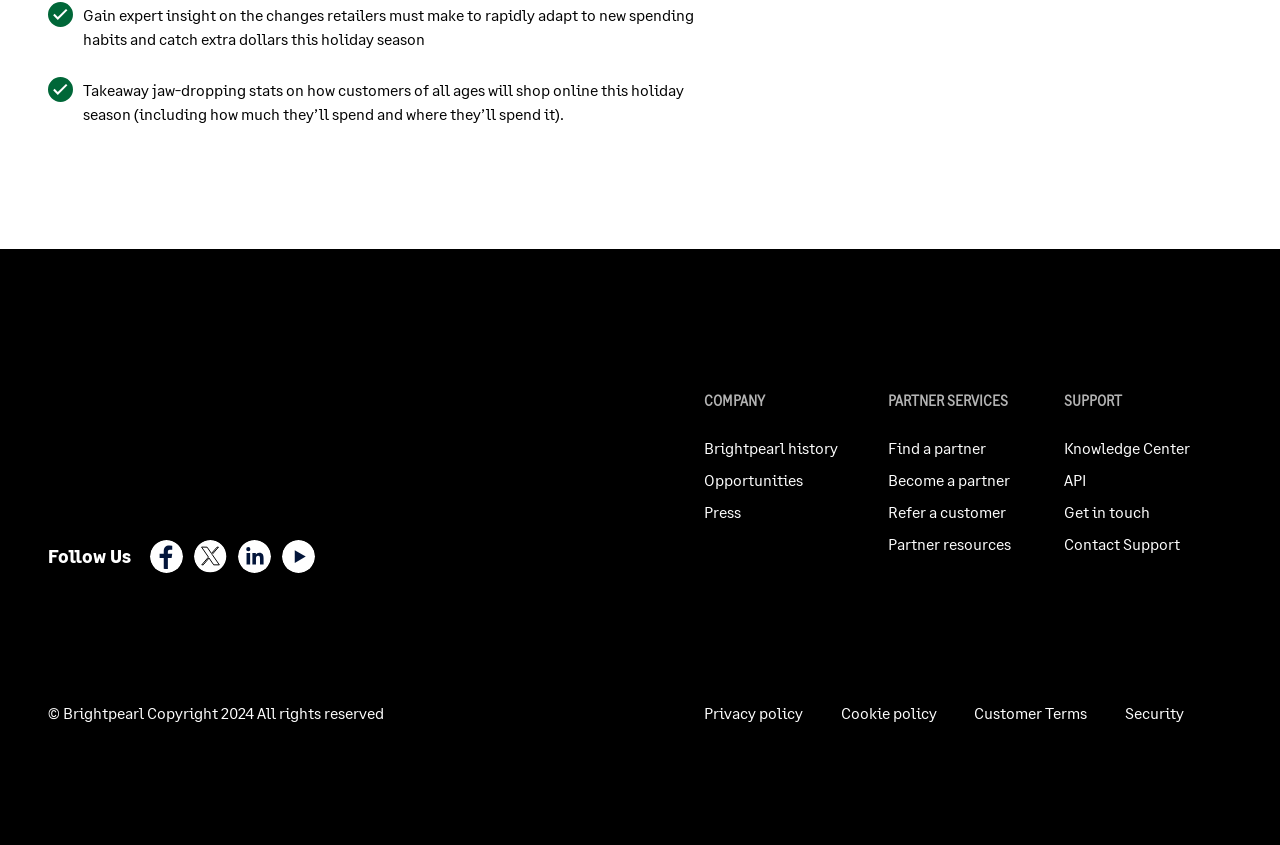Locate the bounding box coordinates of the UI element described by: "Become a partner". The bounding box coordinates should consist of four float numbers between 0 and 1, i.e., [left, top, right, bottom].

[0.694, 0.557, 0.789, 0.579]